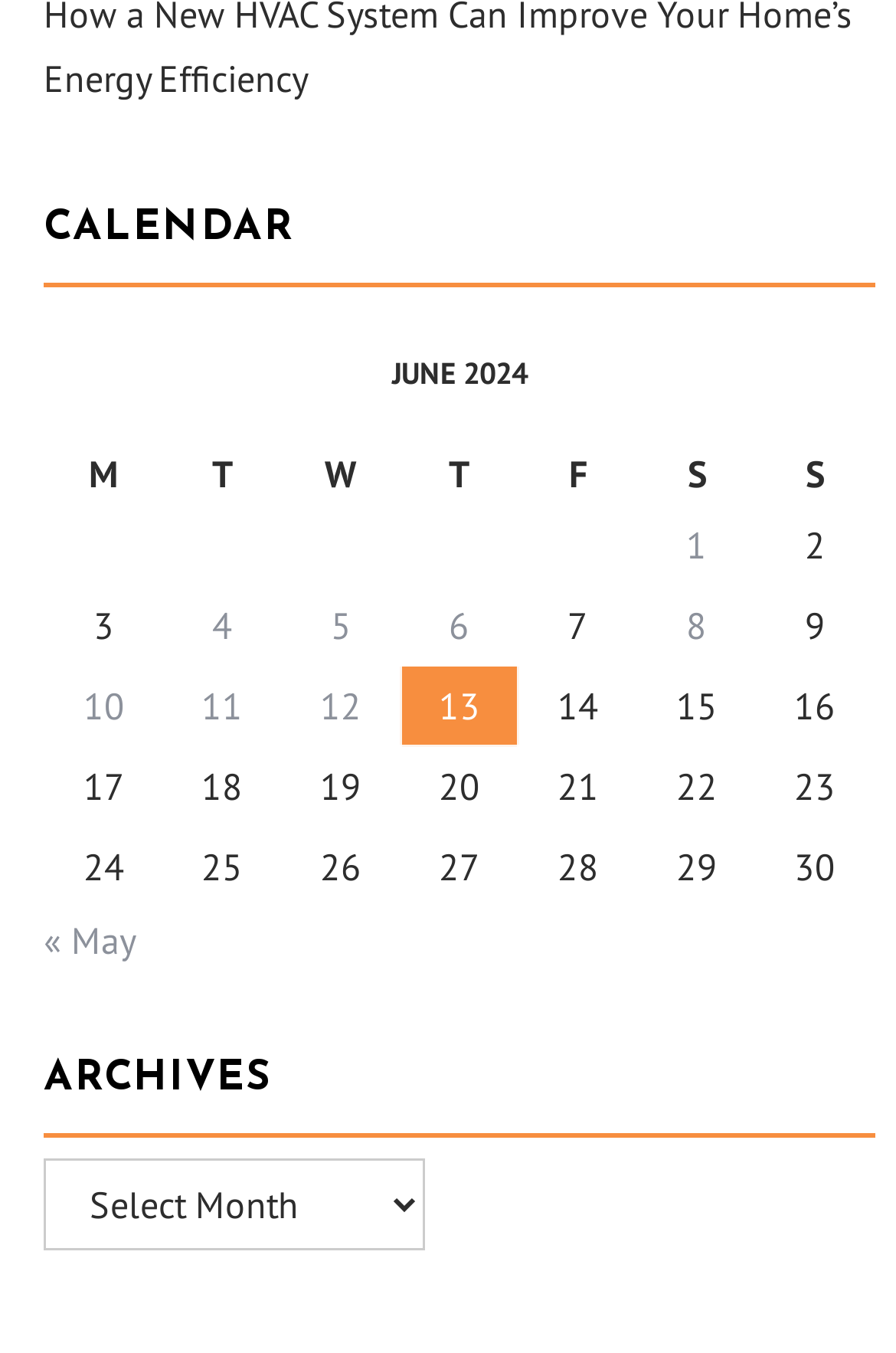Indicate the bounding box coordinates of the clickable region to achieve the following instruction: "Go to May."

[0.048, 0.678, 0.148, 0.712]